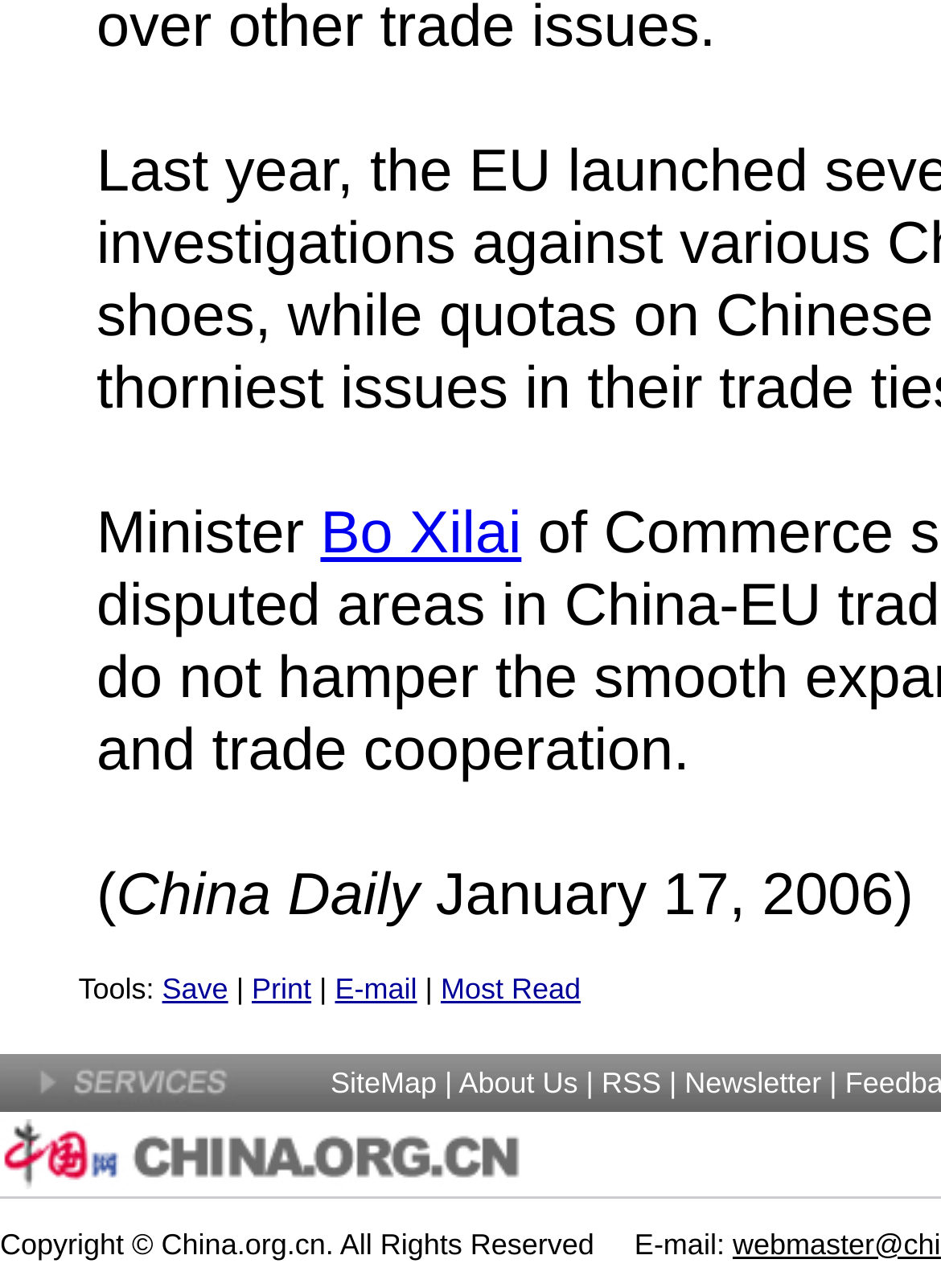Find the coordinates for the bounding box of the element with this description: "SMART SECURITY - increasing efficiency".

None